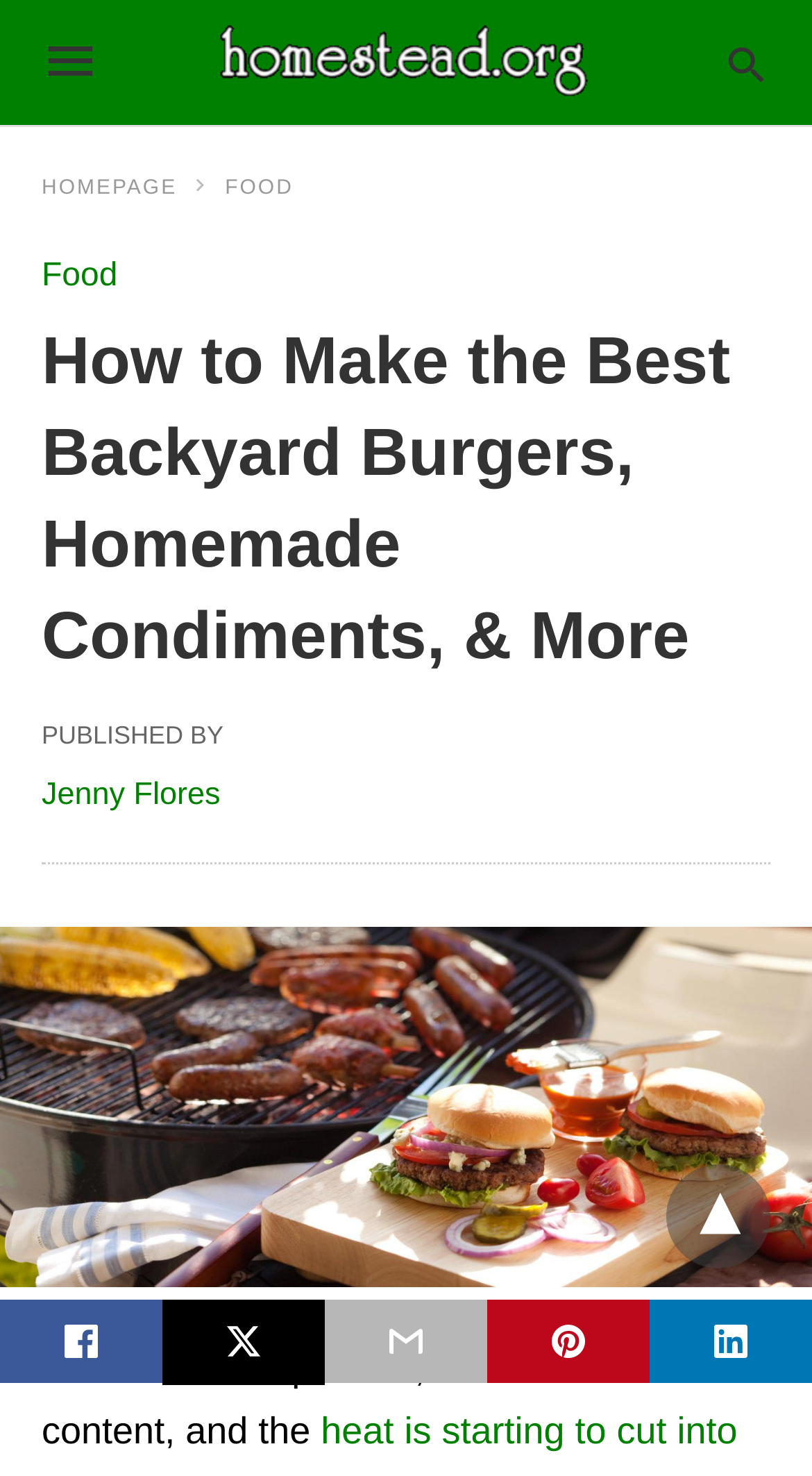Answer the question briefly using a single word or phrase: 
What is the author of the article?

Jenny Flores